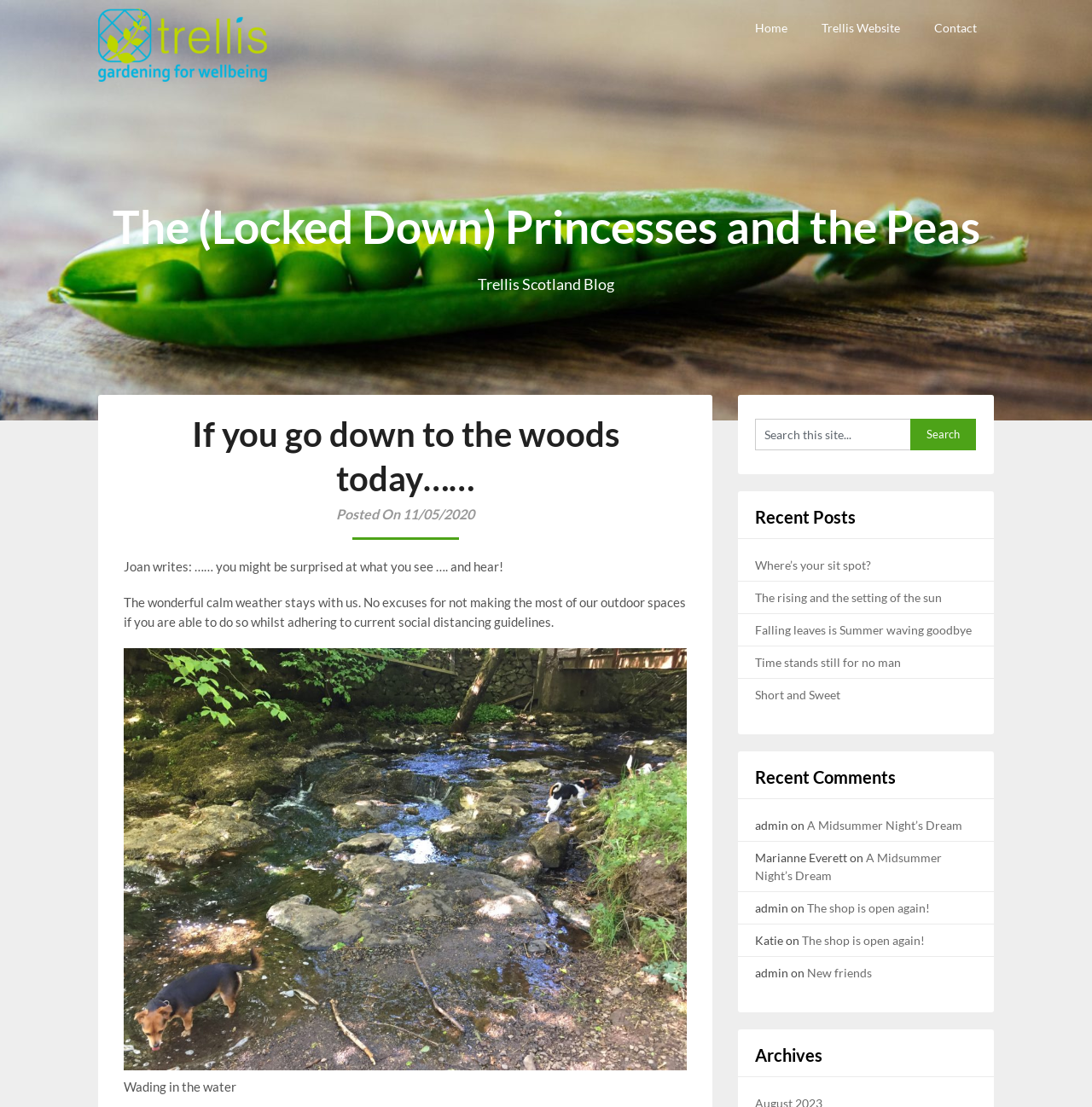Please answer the following question using a single word or phrase: 
What is the figure caption in the first post?

Wading in the water